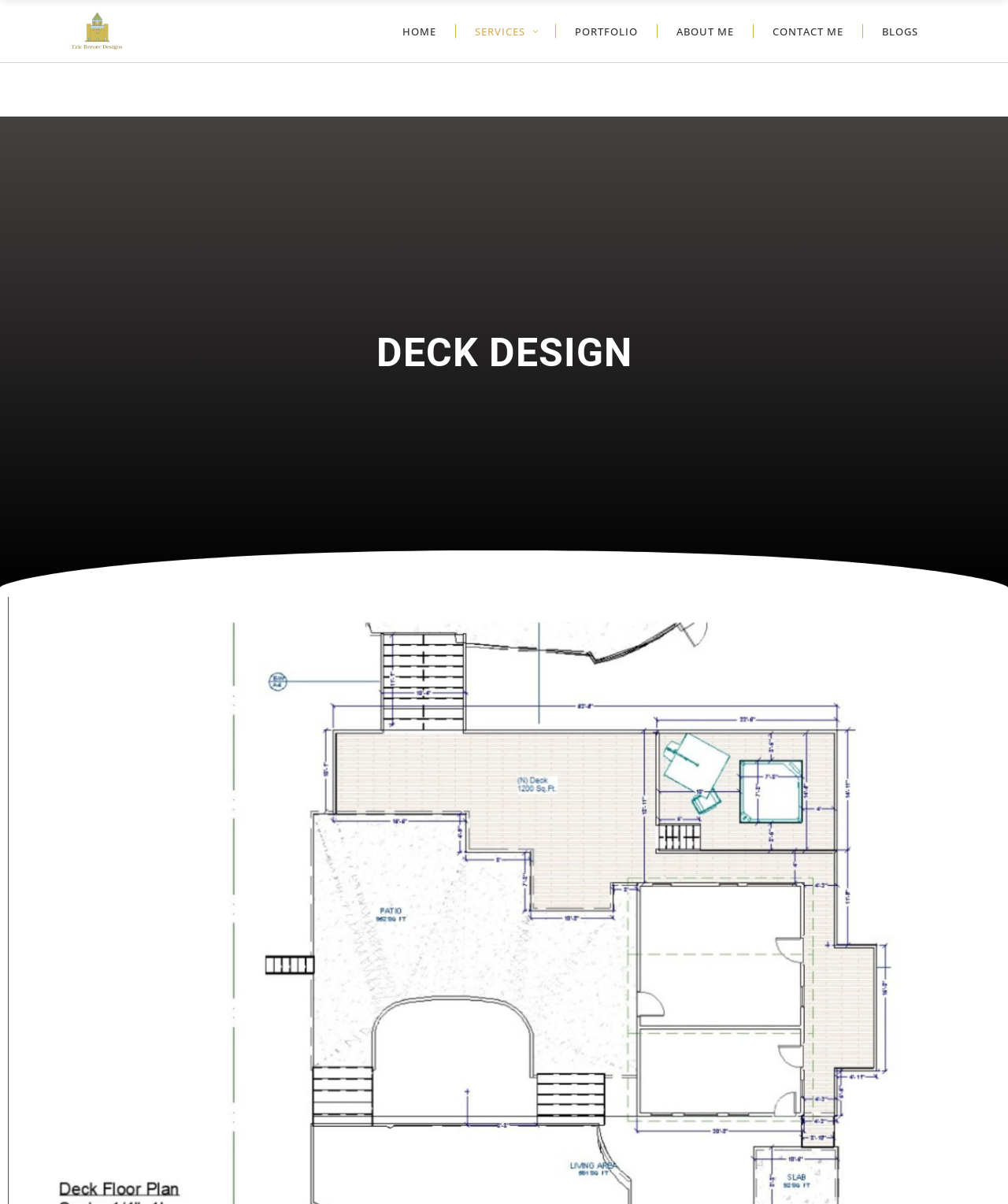What is the logo of the designer?
Respond with a short answer, either a single word or a phrase, based on the image.

Logo